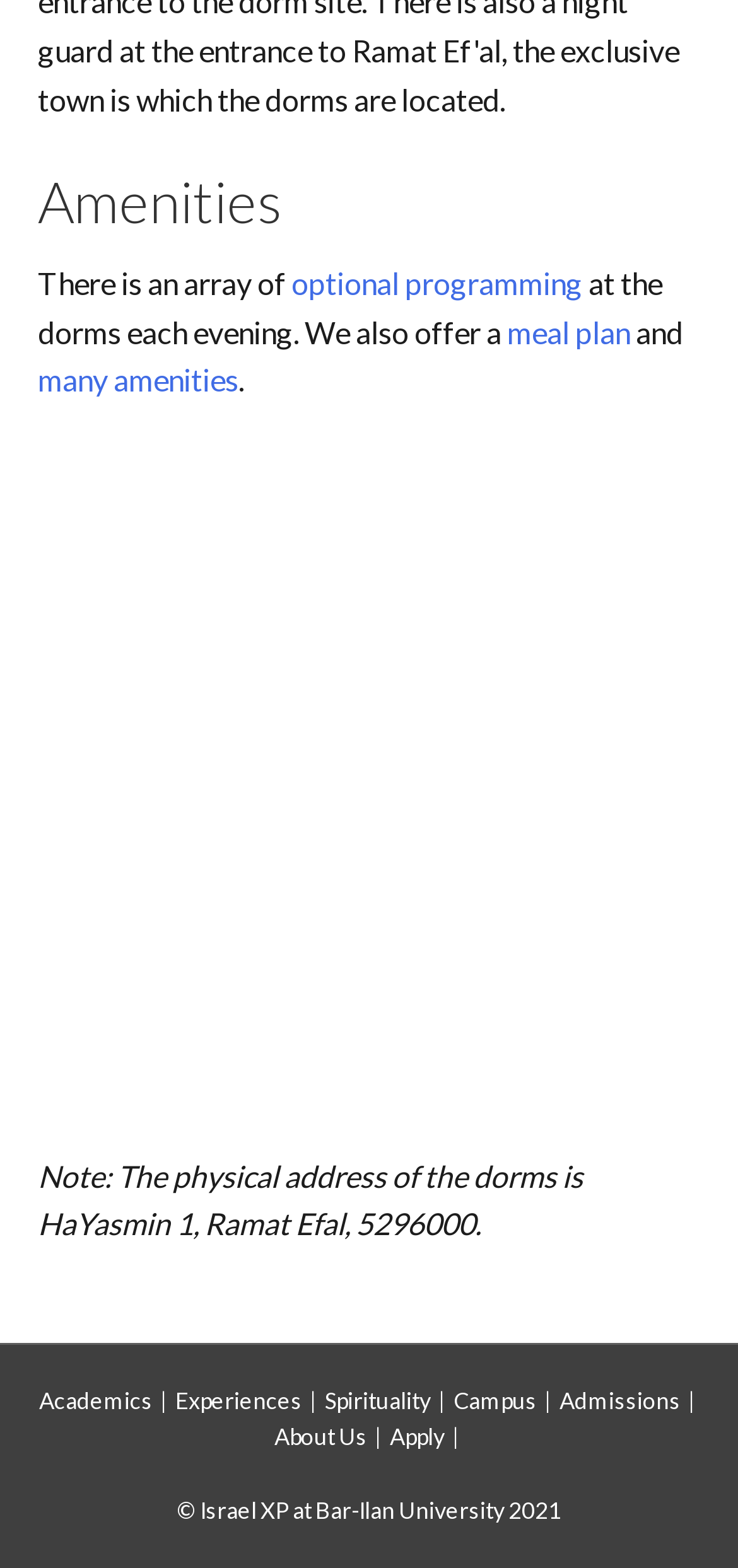Determine the bounding box coordinates for the area that needs to be clicked to fulfill this task: "apply now". The coordinates must be given as four float numbers between 0 and 1, i.e., [left, top, right, bottom].

[0.528, 0.907, 0.603, 0.926]